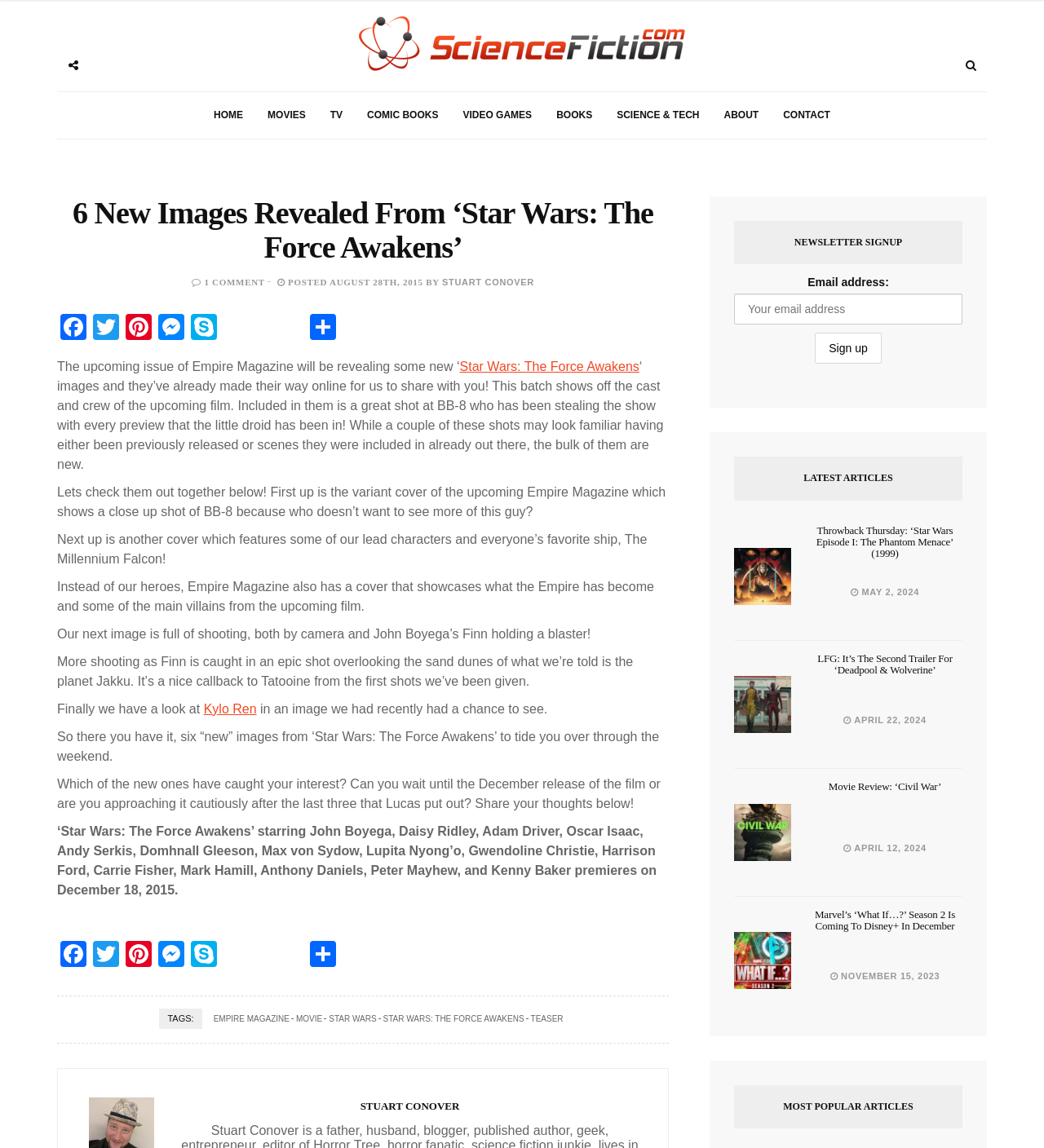Please predict the bounding box coordinates (top-left x, top-left y, bottom-right x, bottom-right y) for the UI element in the screenshot that fits the description: Star Wars

[0.313, 0.856, 0.363, 0.871]